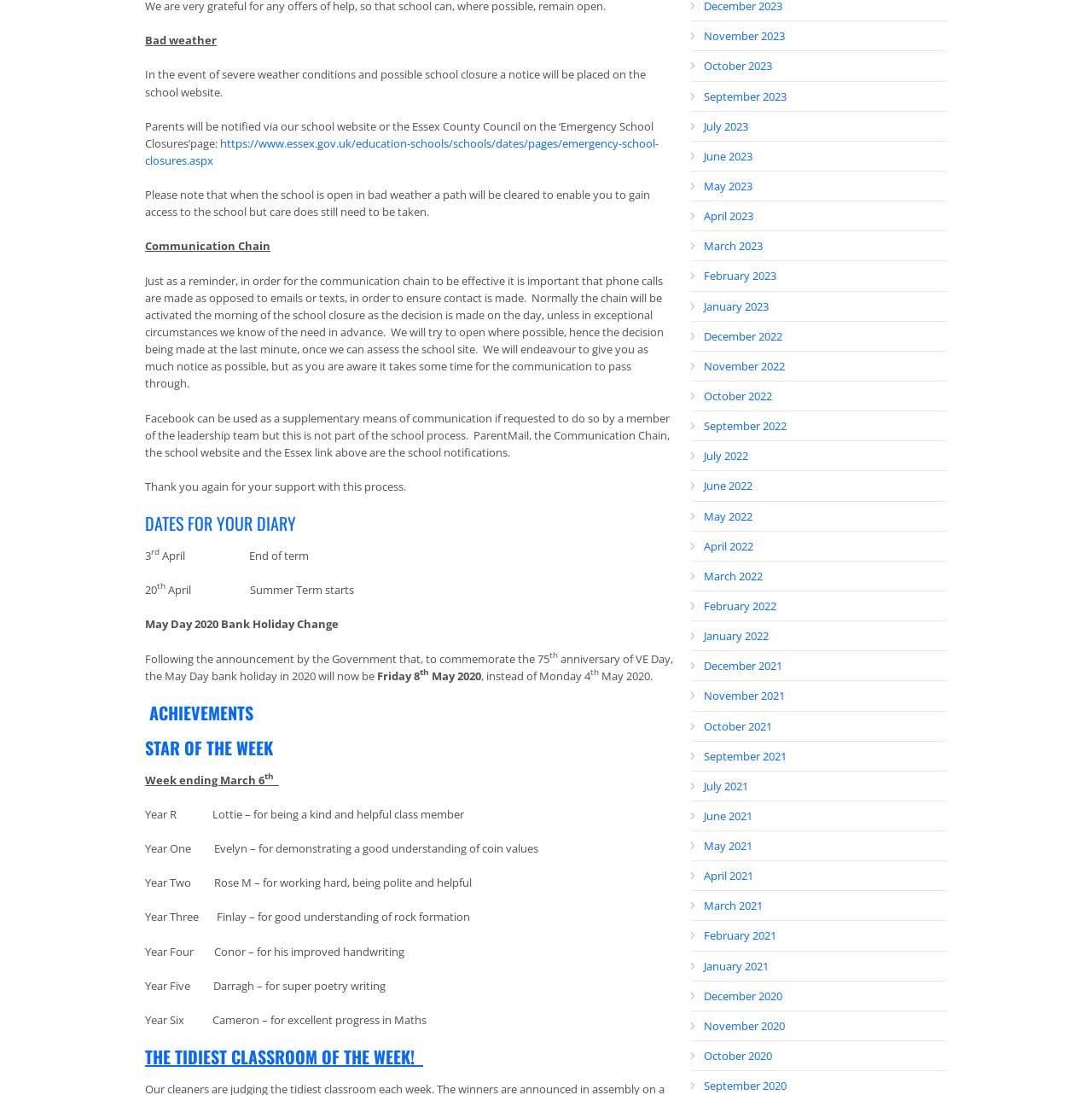Give a concise answer of one word or phrase to the question: 
What is the bank holiday change in May 2020?

Friday 8th May